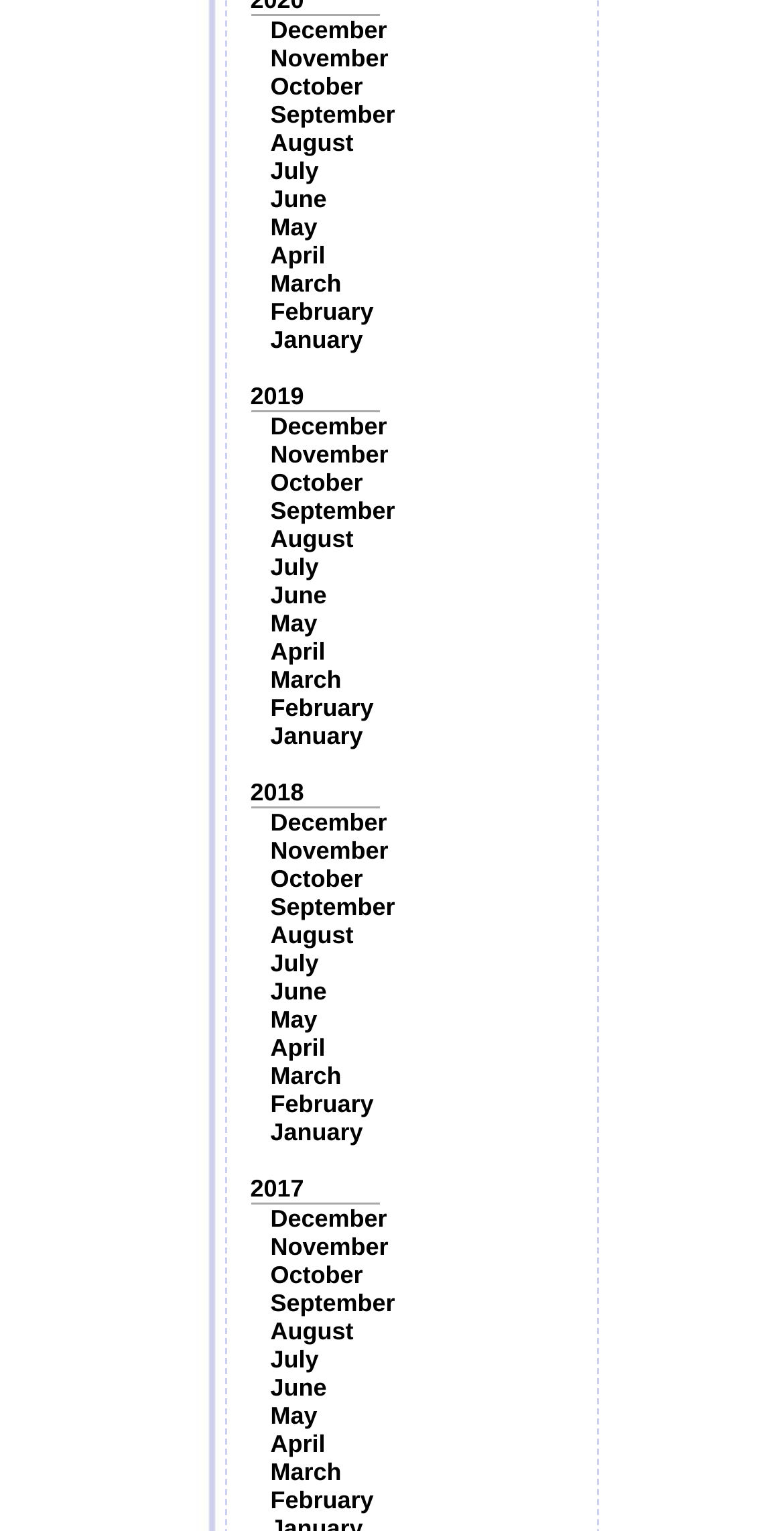Could you specify the bounding box coordinates for the clickable section to complete the following instruction: "View June 2017"?

[0.345, 0.897, 0.417, 0.915]